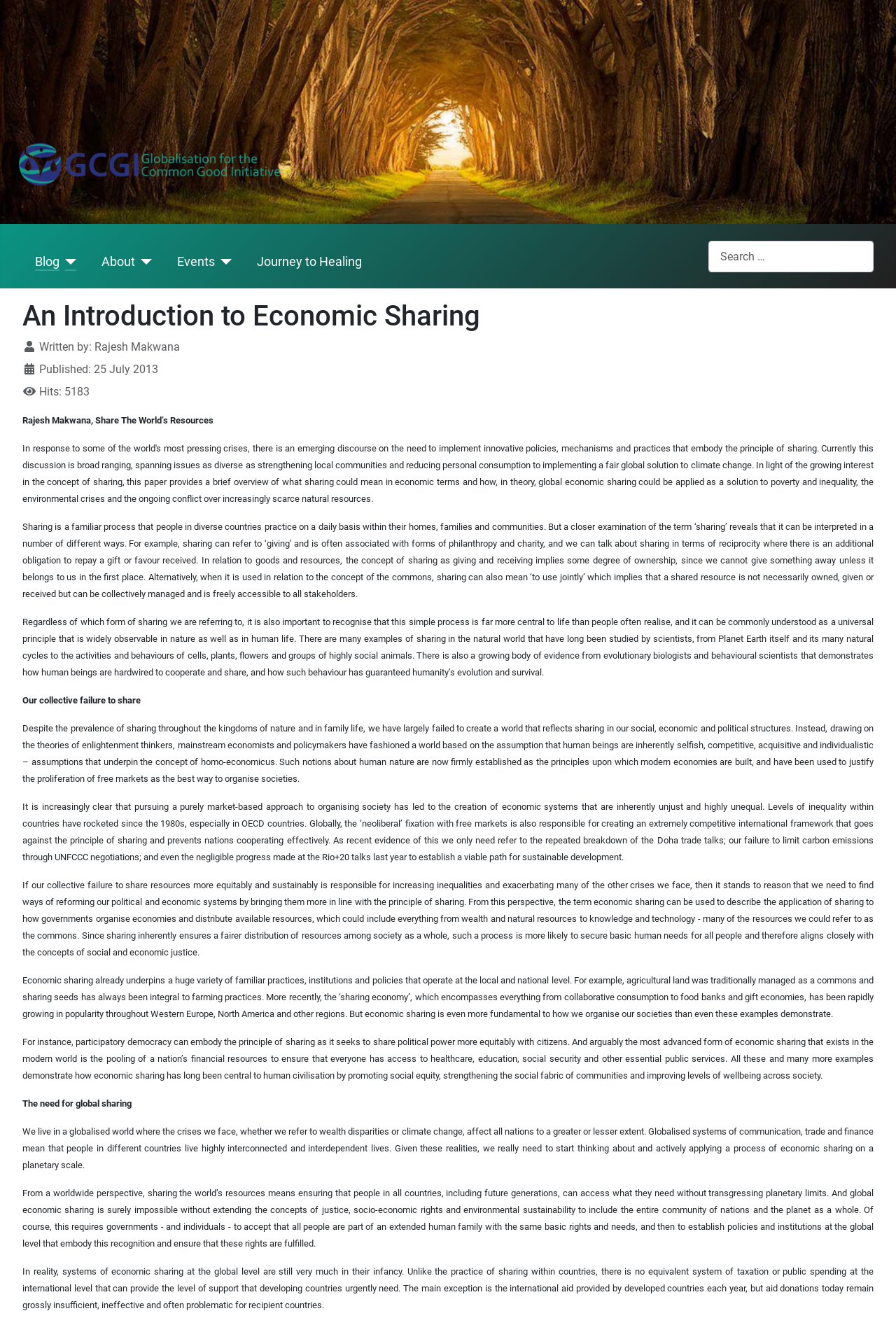Locate and extract the headline of this webpage.

An Introduction to Economic Sharing